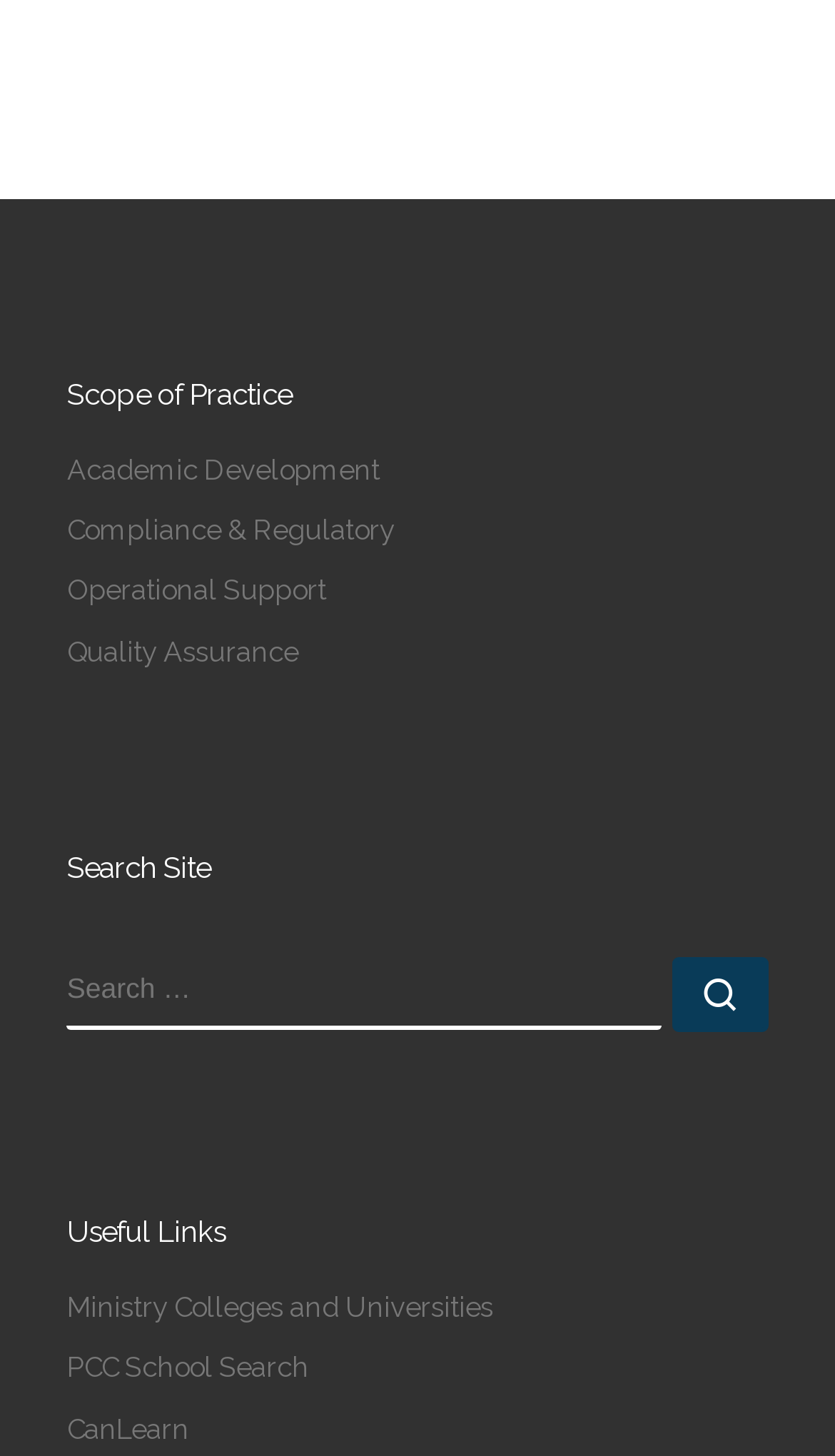Respond concisely with one word or phrase to the following query:
How many links are under 'Scope of Practice'?

4